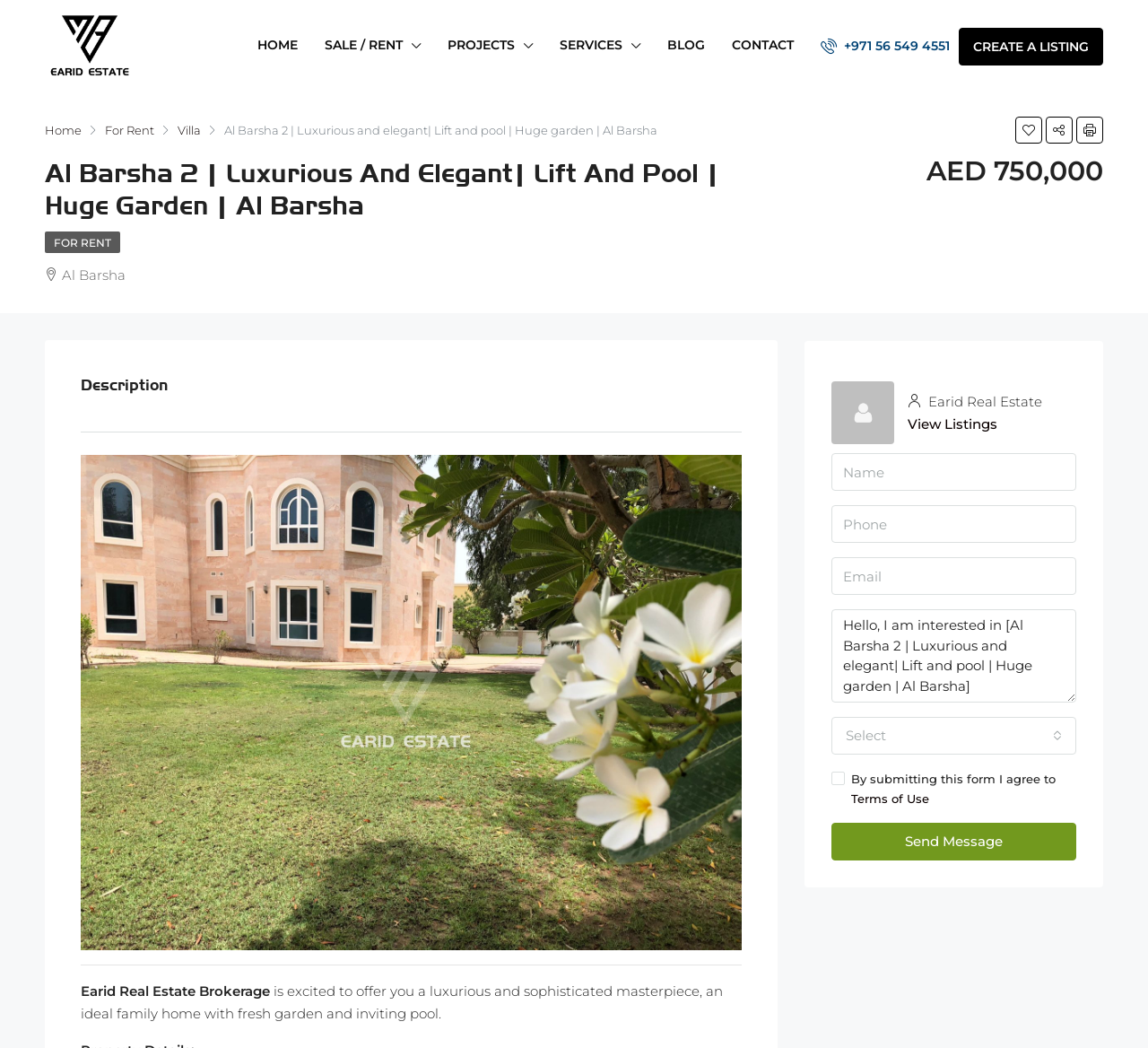Answer the question using only a single word or phrase: 
What can you do with the form on the page?

Send Message